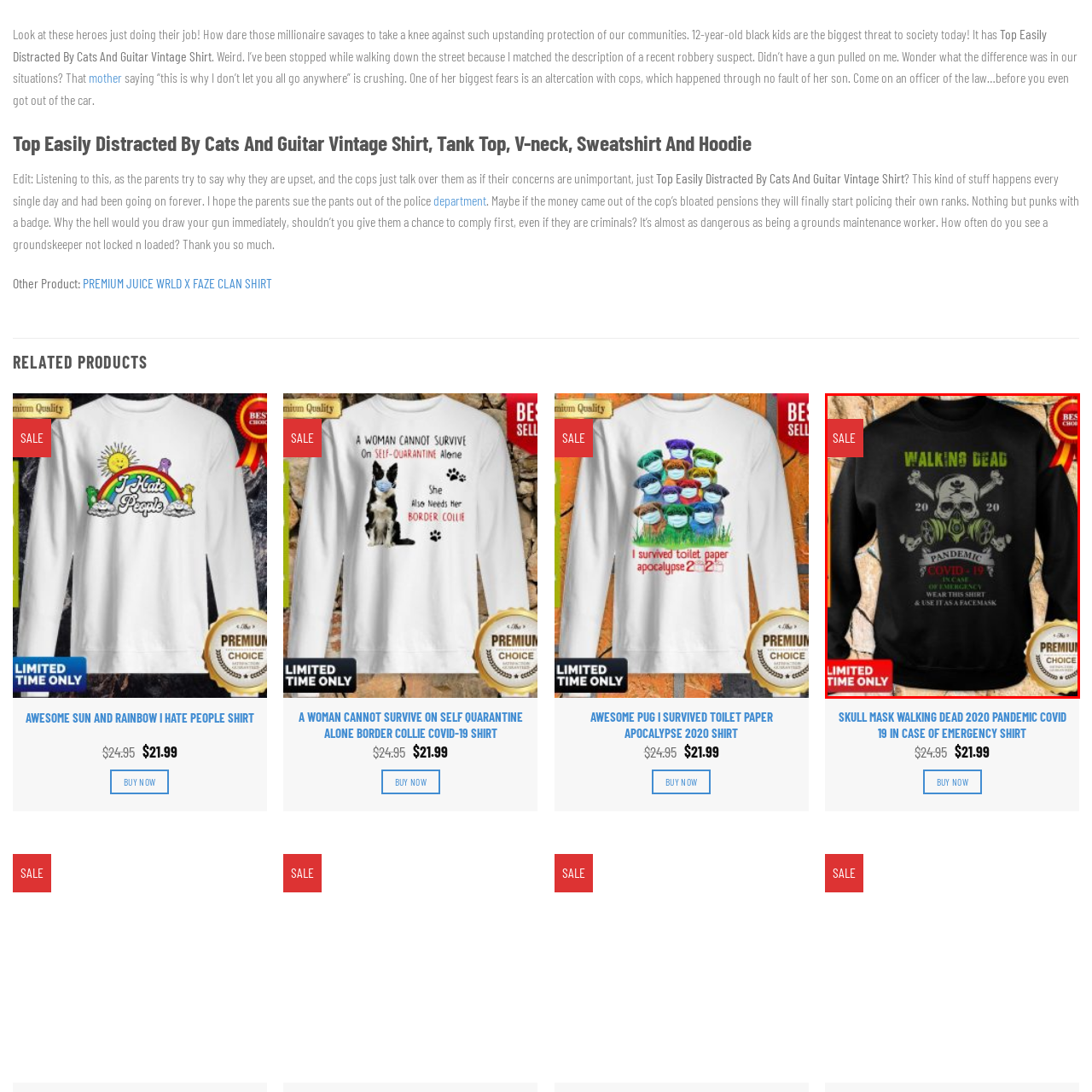Study the image inside the red outline, What is the theme of the sweatshirt design? 
Respond with a brief word or phrase.

The Walking Dead